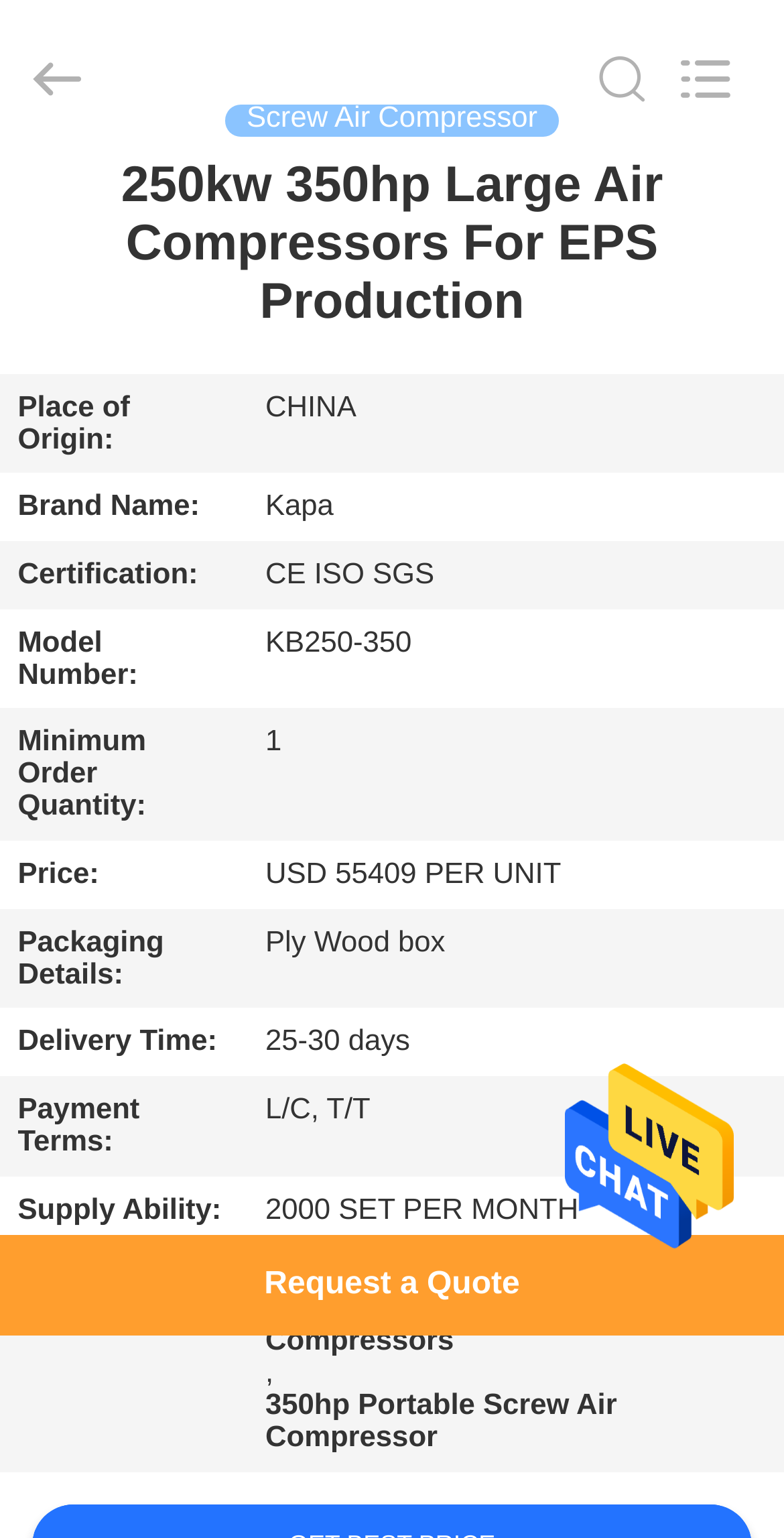What is the brand name of the air compressor?
Please provide a single word or phrase in response based on the screenshot.

Kapa